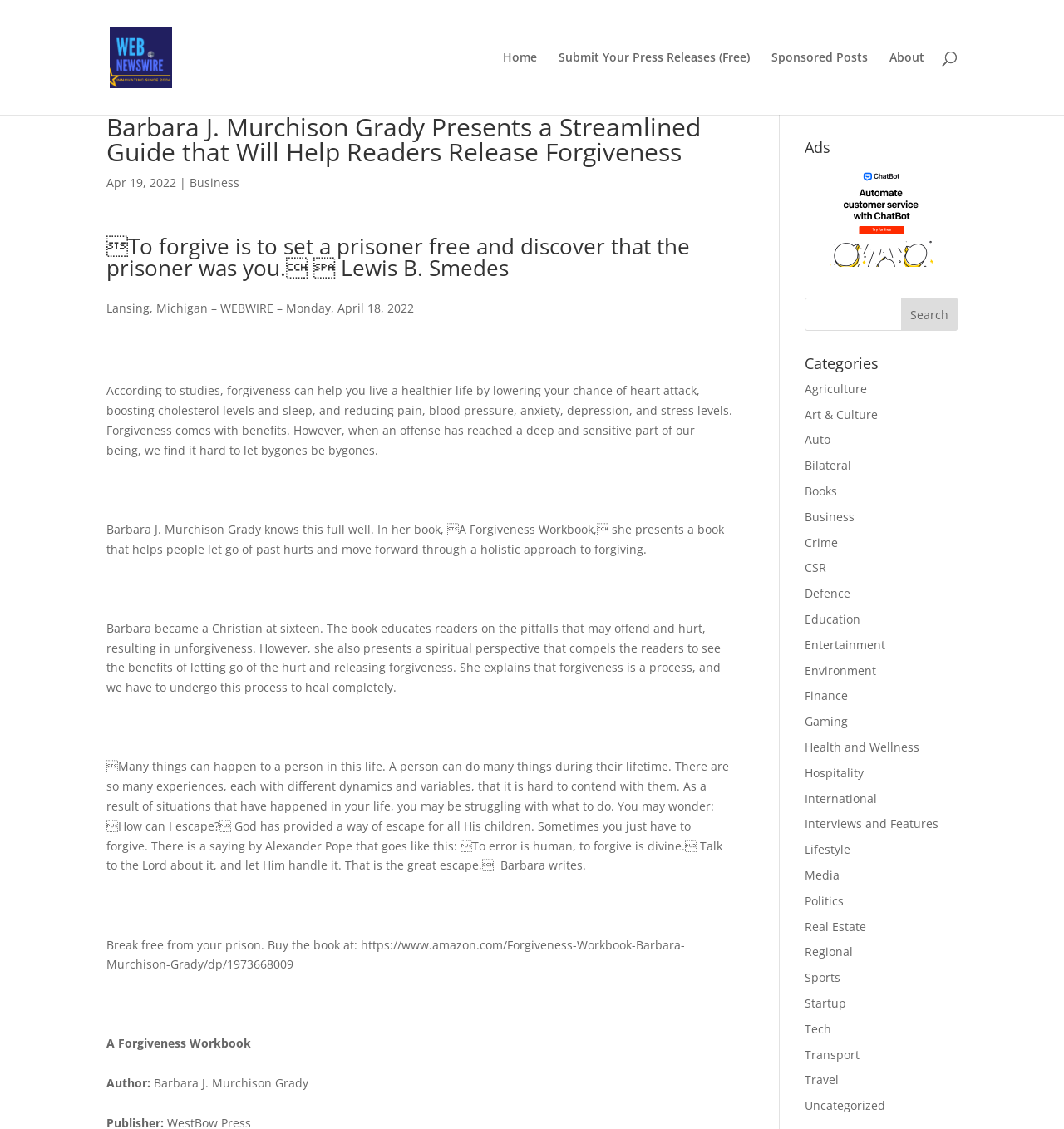Extract the main title from the webpage.

Barbara J. Murchison Grady Presents a Streamlined Guide that Will Help Readers Release Forgiveness